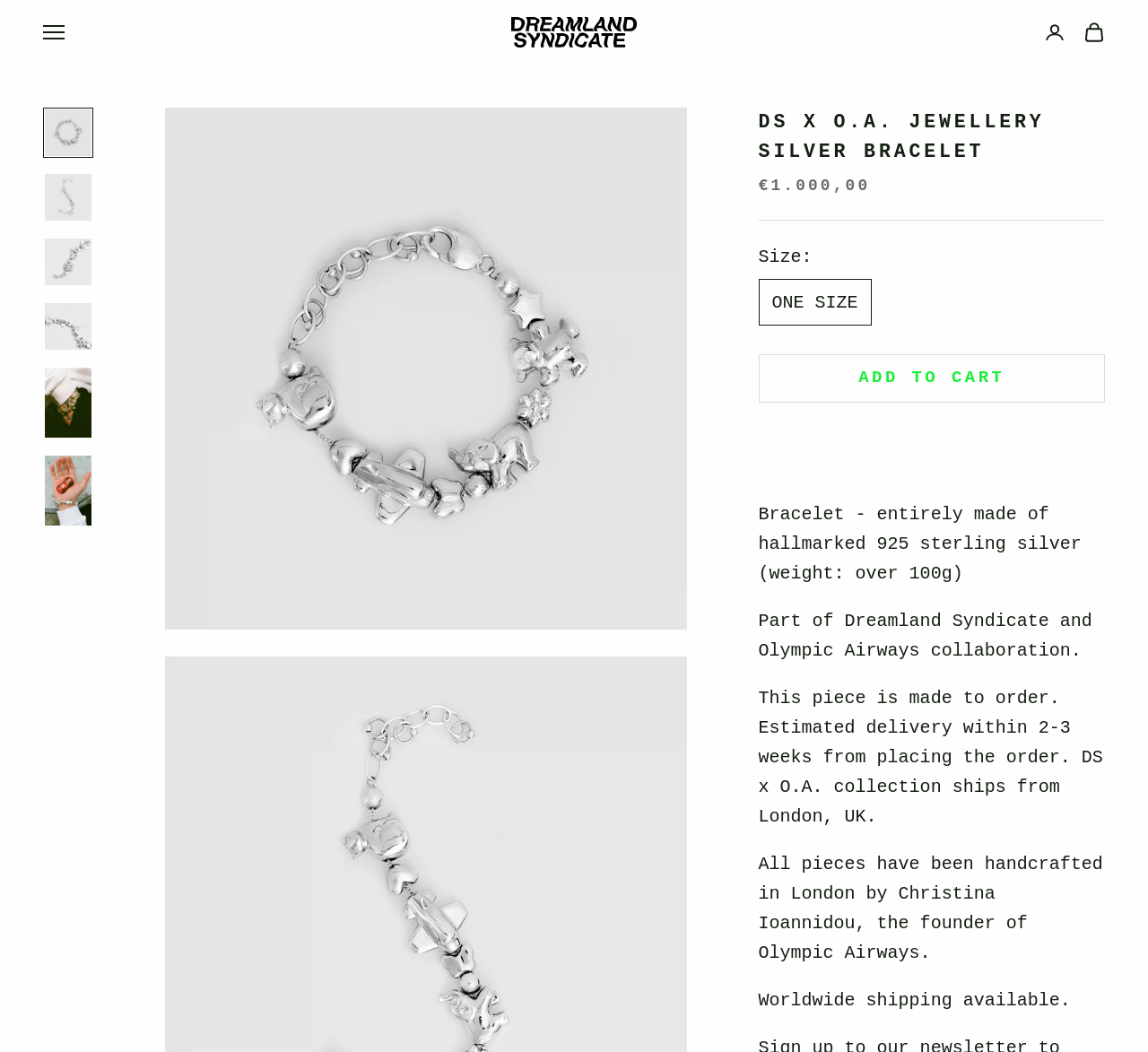What is the estimated delivery time?
Please provide a single word or phrase as your answer based on the image.

2-3 weeks